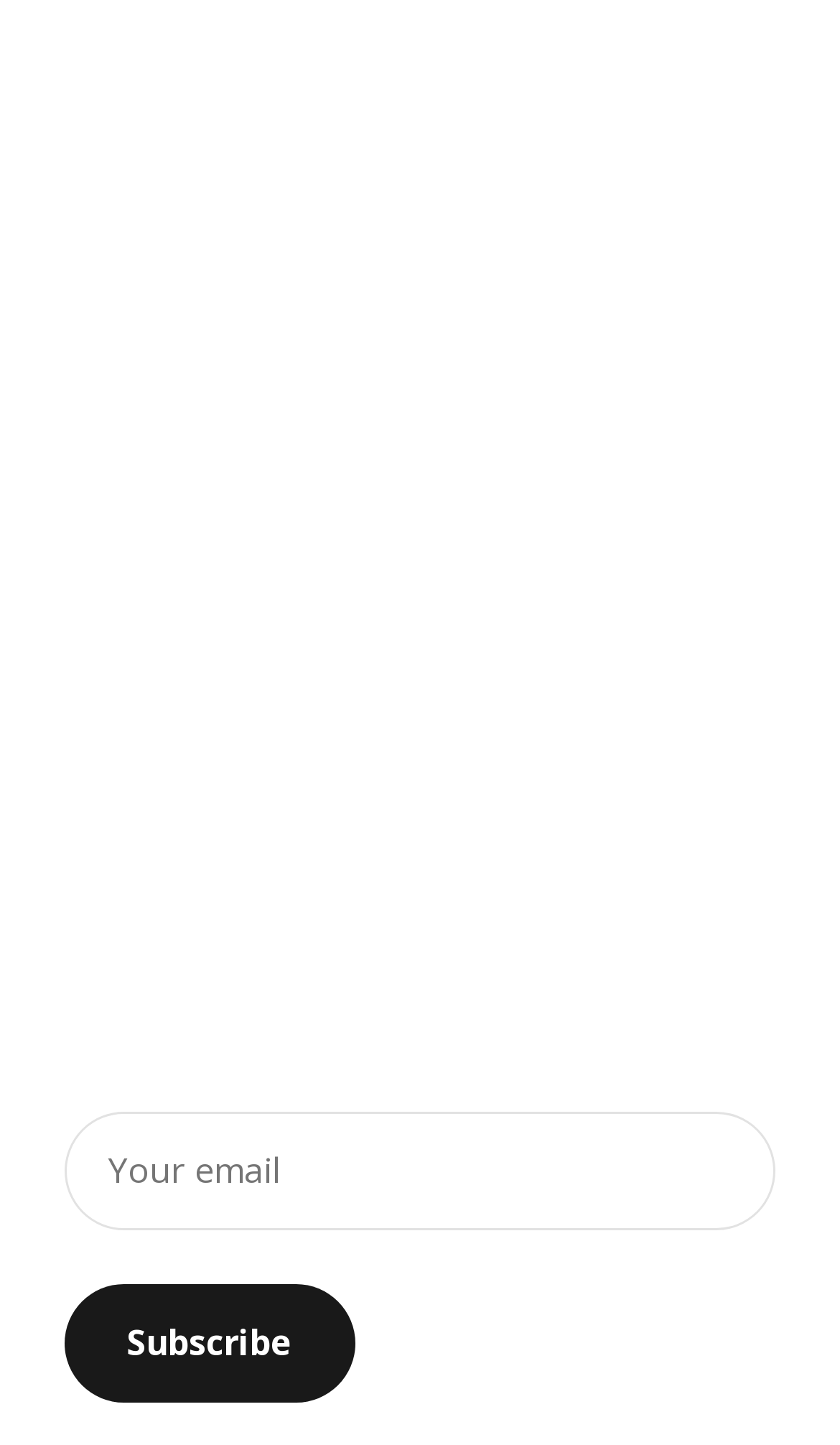What is the city and state of the company's location?
Answer the question with as much detail as possible.

I found the company's location by looking at the links section, where I saw a link with the text 'uf041 Broken Arrow, OK', which indicates the city and state of the company's location.